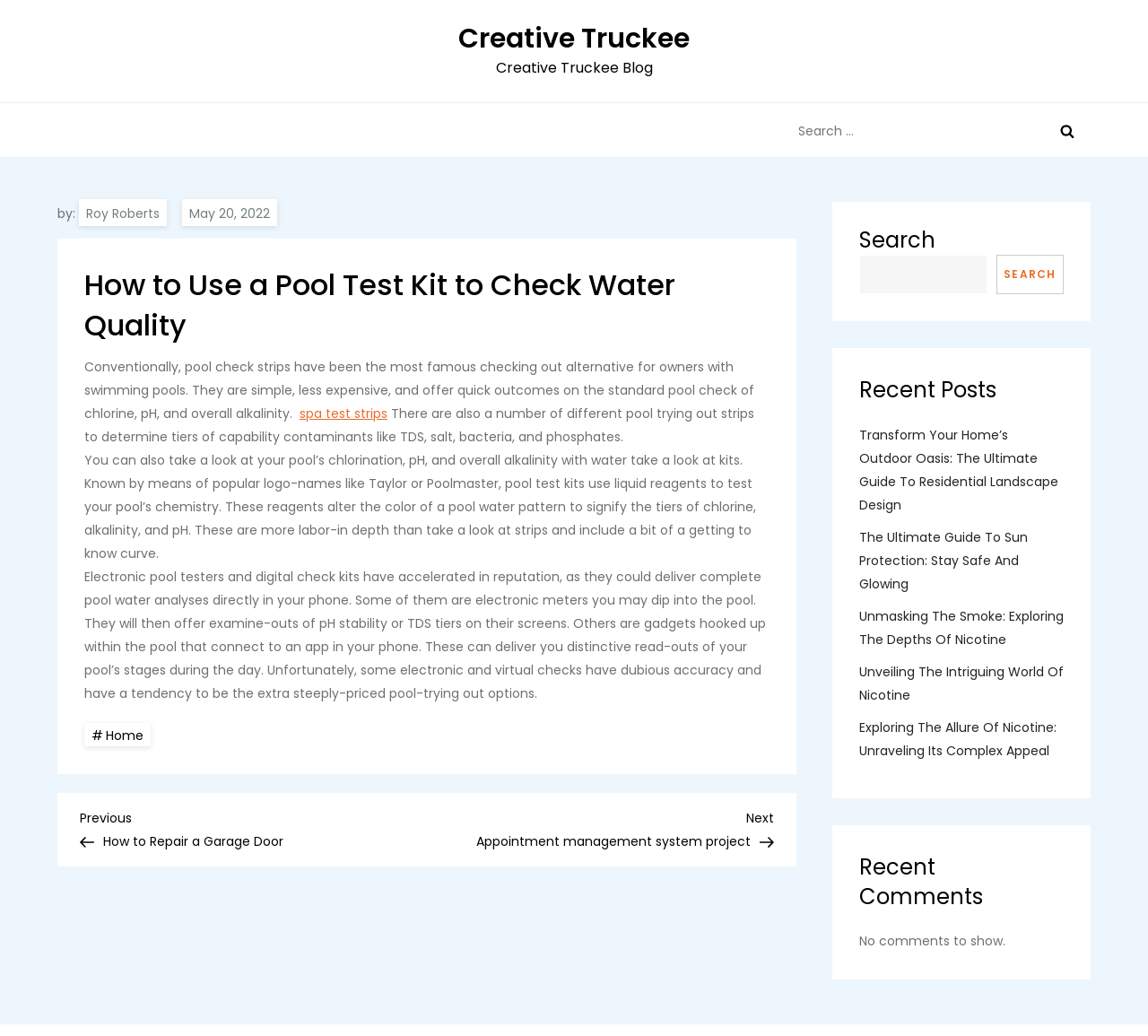Determine the bounding box coordinates of the clickable area required to perform the following instruction: "Search for products". The coordinates should be represented as four float numbers between 0 and 1: [left, top, right, bottom].

None